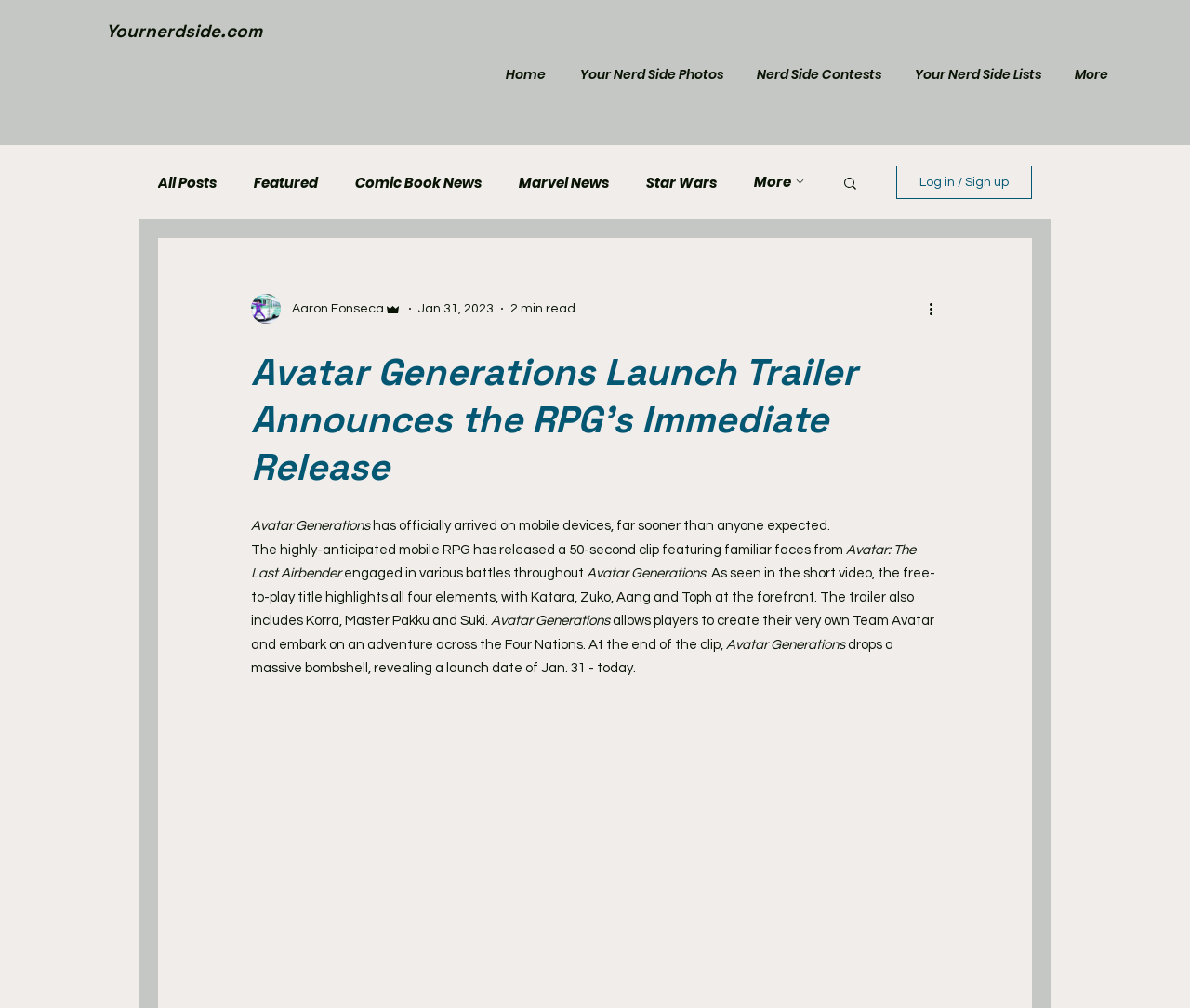Determine and generate the text content of the webpage's headline.

Avatar Generations Launch Trailer Announces the RPG's Immediate Release